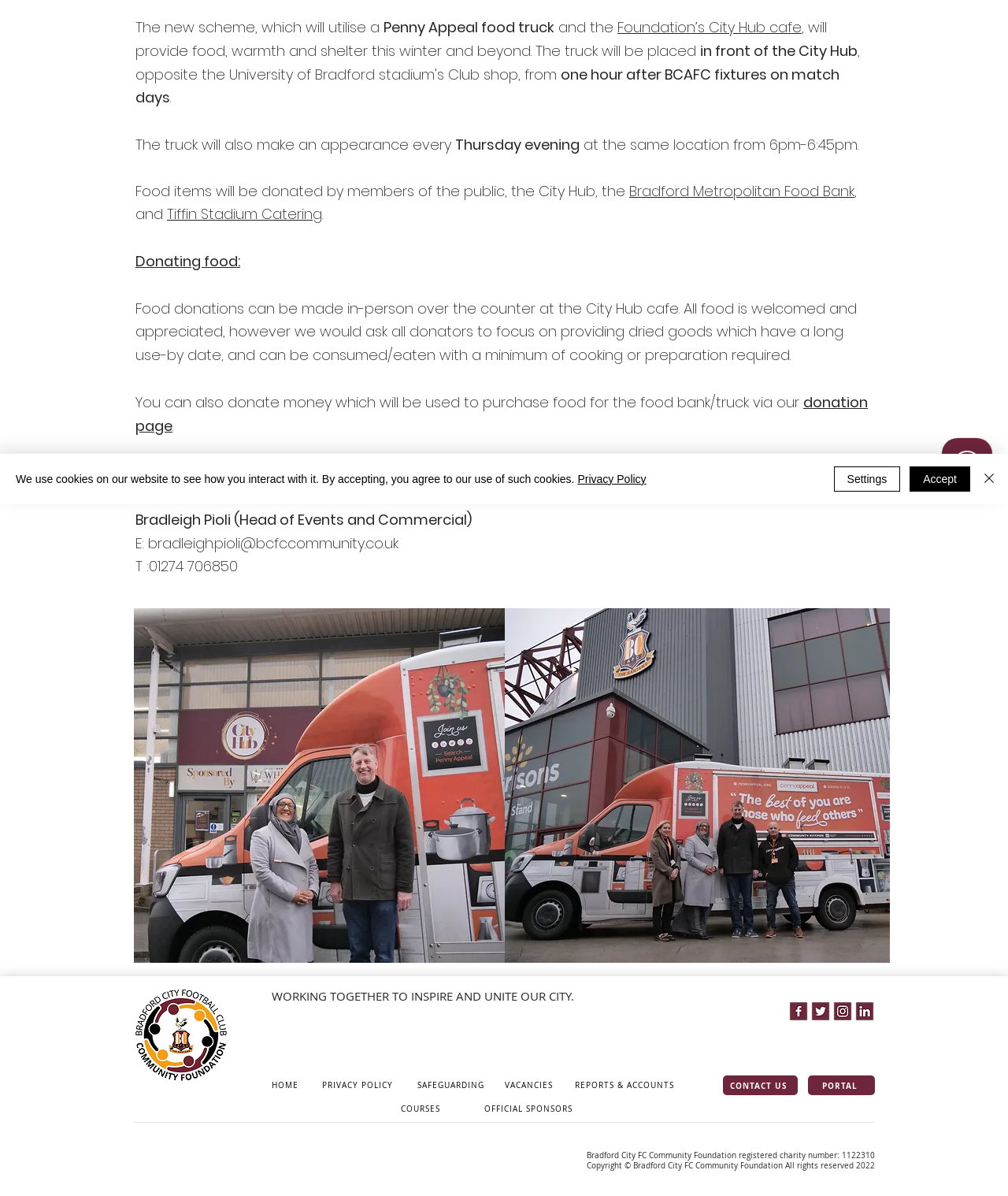Using the format (top-left x, top-left y, bottom-right x, bottom-right y), and given the element description, identify the bounding box coordinates within the screenshot: Bradford Metropolitan Food Bank

[0.624, 0.151, 0.848, 0.168]